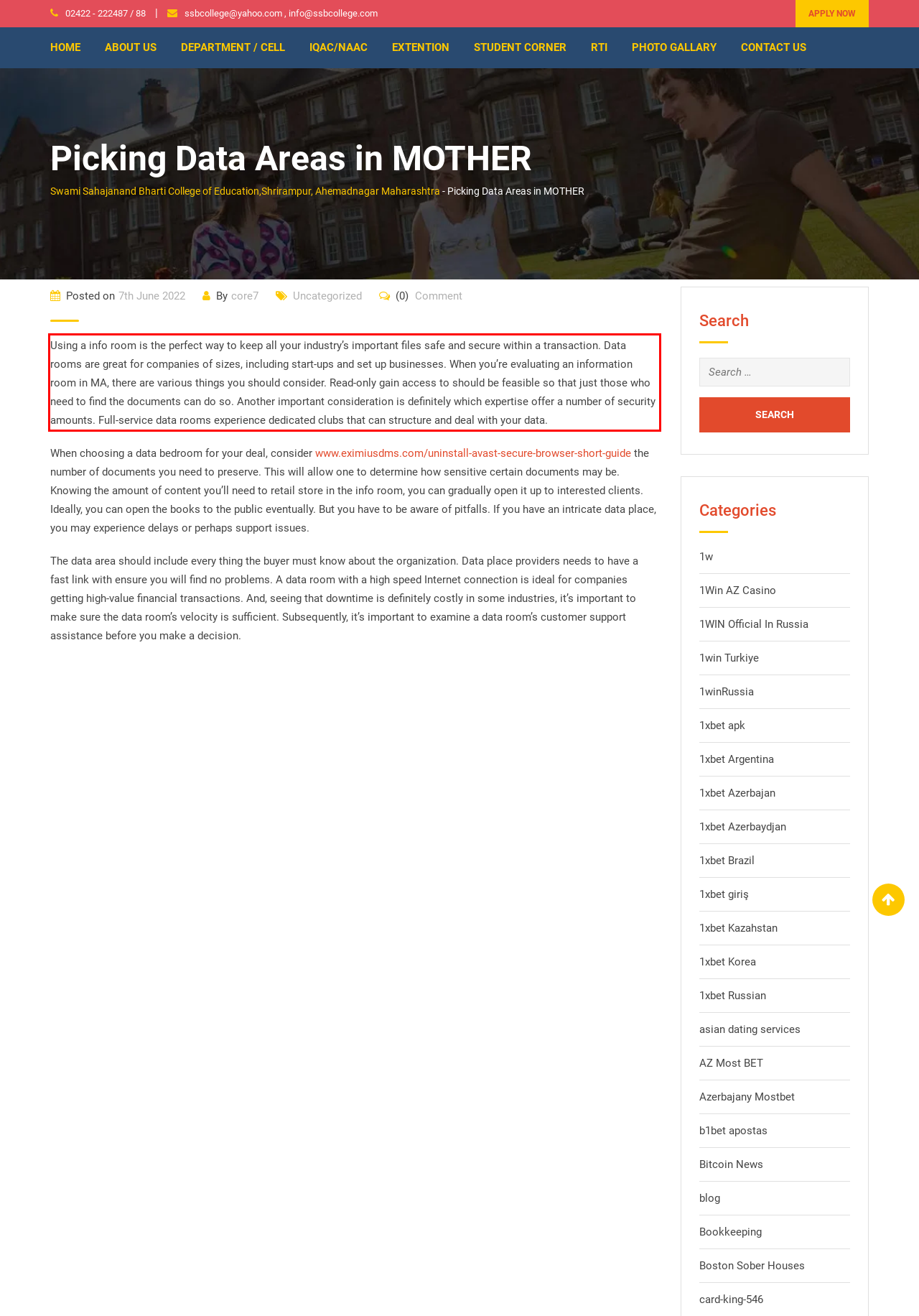Please examine the webpage screenshot containing a red bounding box and use OCR to recognize and output the text inside the red bounding box.

Using a info room is the perfect way to keep all your industry’s important files safe and secure within a transaction. Data rooms are great for companies of sizes, including start-ups and set up businesses. When you’re evaluating an information room in MA, there are various things you should consider. Read-only gain access to should be feasible so that just those who need to find the documents can do so. Another important consideration is definitely which expertise offer a number of security amounts. Full-service data rooms experience dedicated clubs that can structure and deal with your data.